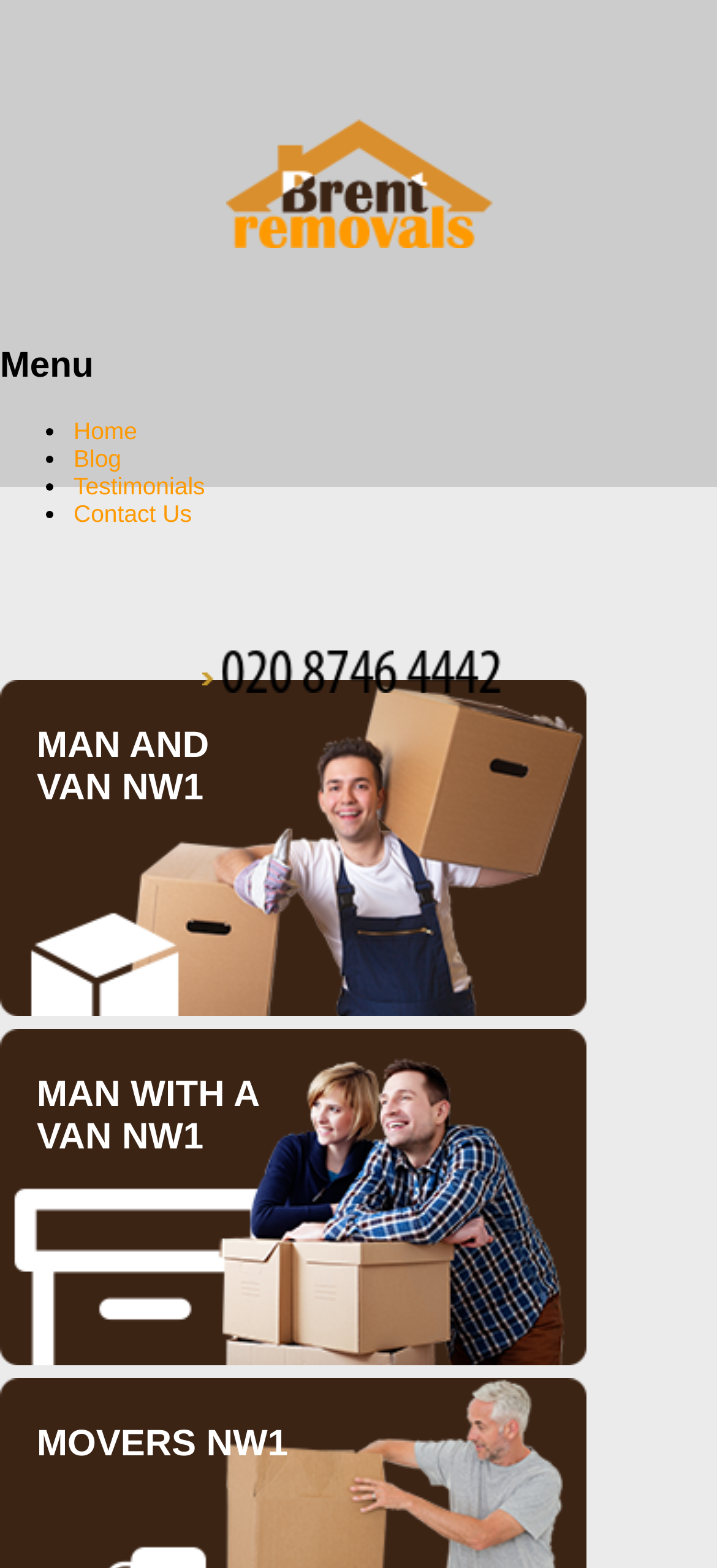Determine the bounding box coordinates for the UI element described. Format the coordinates as (top-left x, top-left y, bottom-right x, bottom-right y) and ensure all values are between 0 and 1. Element description: alt="Brent Removals"

[0.314, 0.144, 0.686, 0.162]